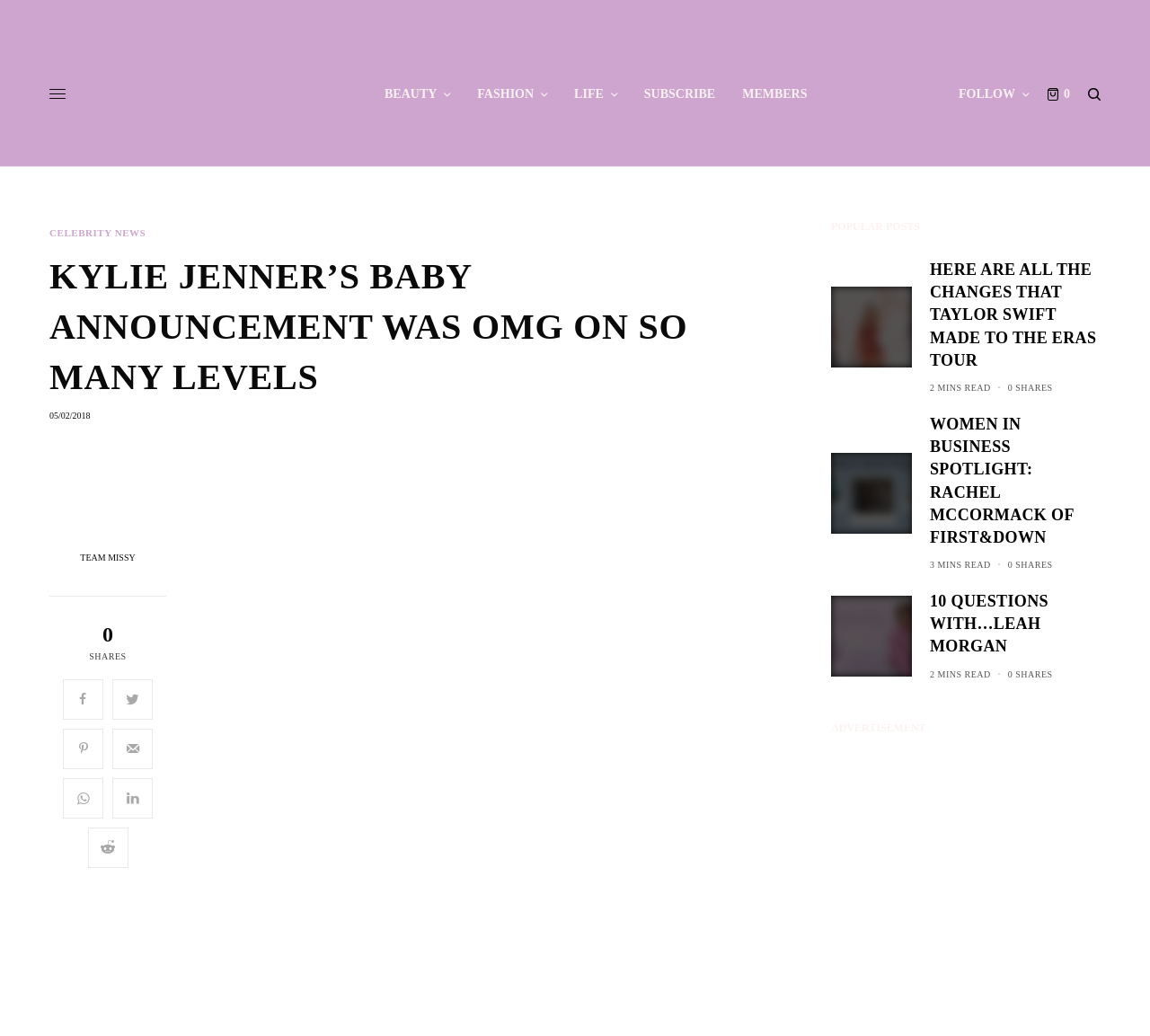Provide a short answer using a single word or phrase for the following question: 
What is the date of the article 'KYLIE JENNER’S BABY ANNOUNCEMENT WAS OMG ON SO MANY LEVELS'?

05/02/2018